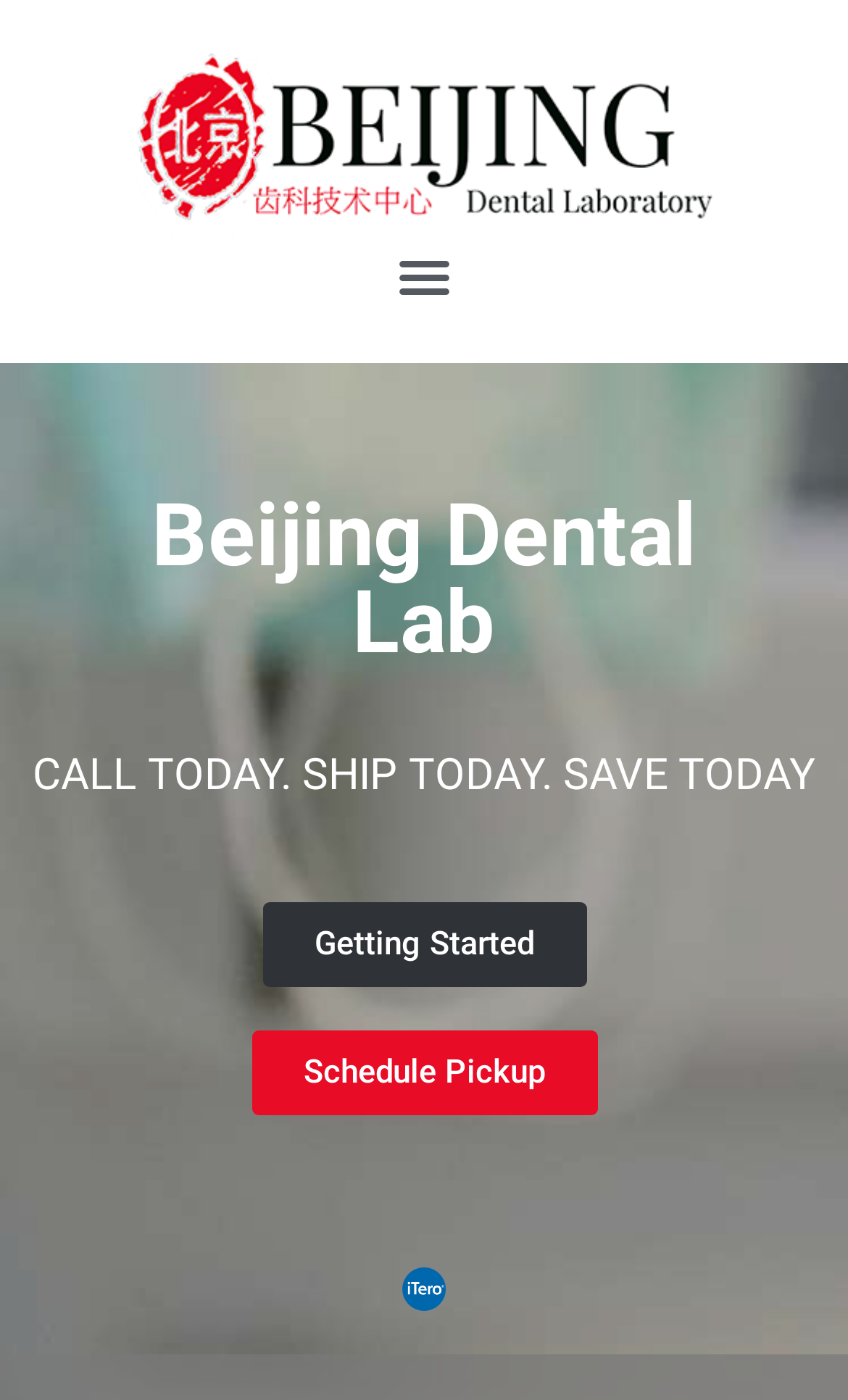Please locate the UI element described by "Menu" and provide its bounding box coordinates.

[0.452, 0.169, 0.548, 0.228]